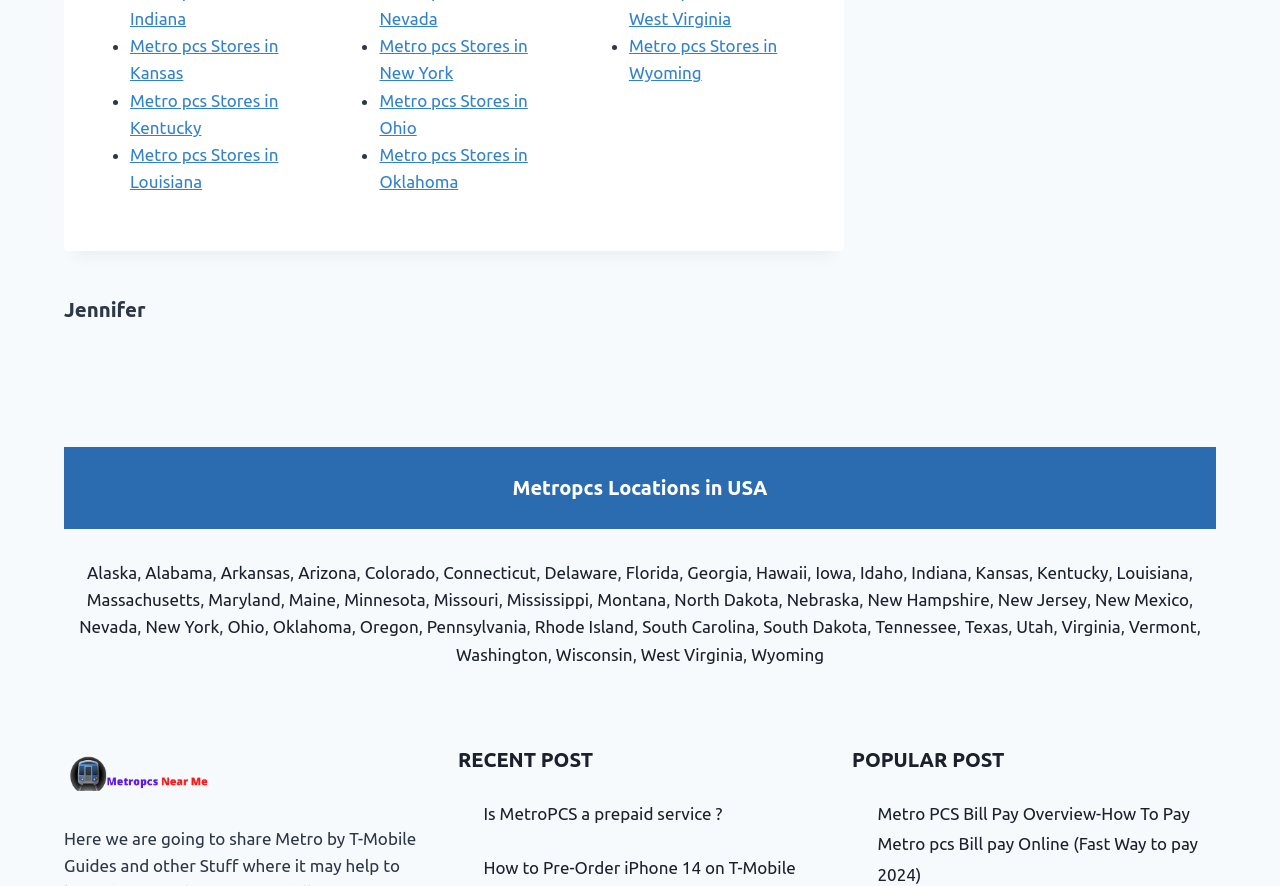Provide a brief response in the form of a single word or phrase:
Is there a link to a store location in New York?

Yes